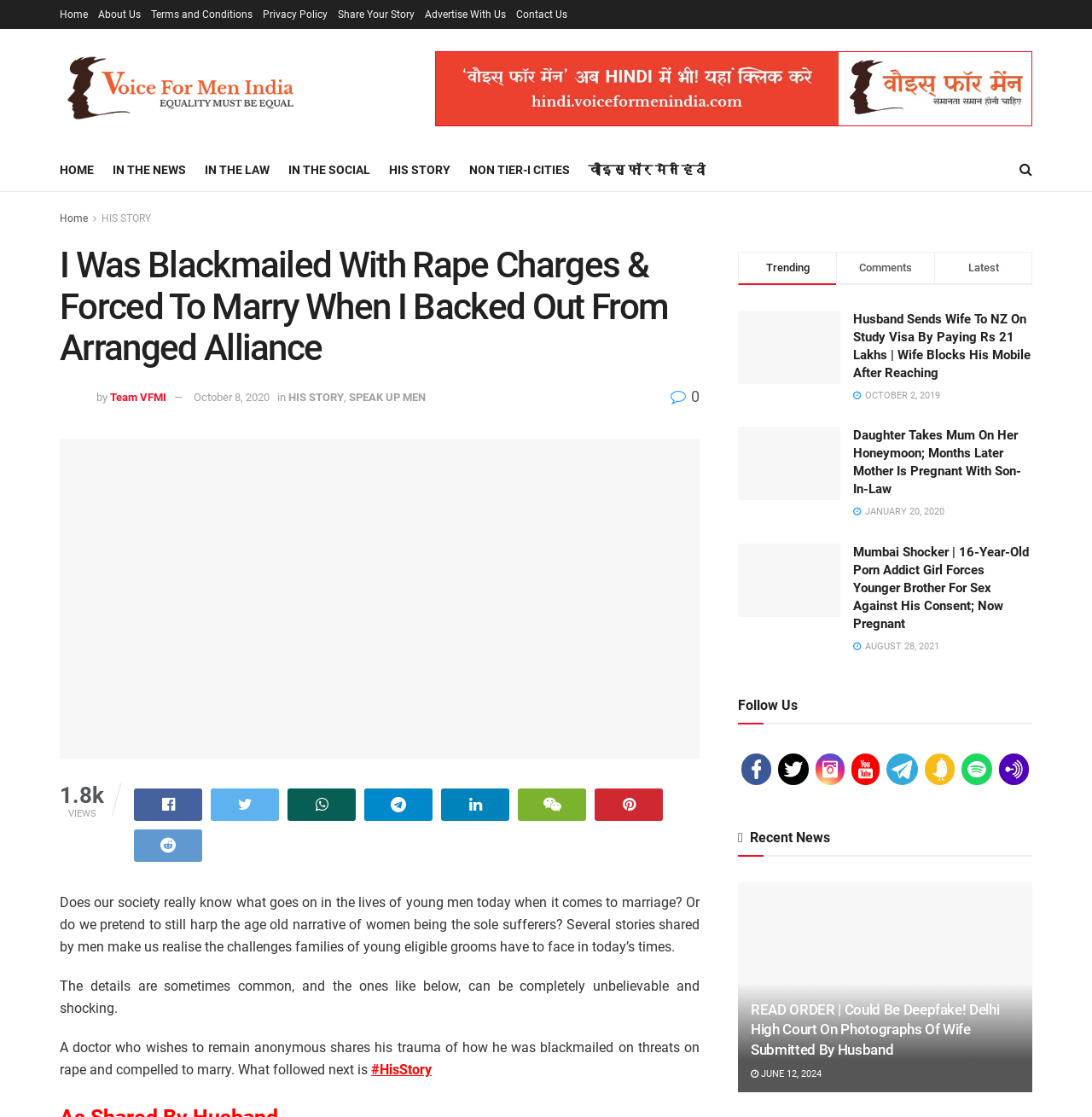Identify the bounding box of the UI element that matches this description: "0".

[0.614, 0.347, 0.641, 0.363]